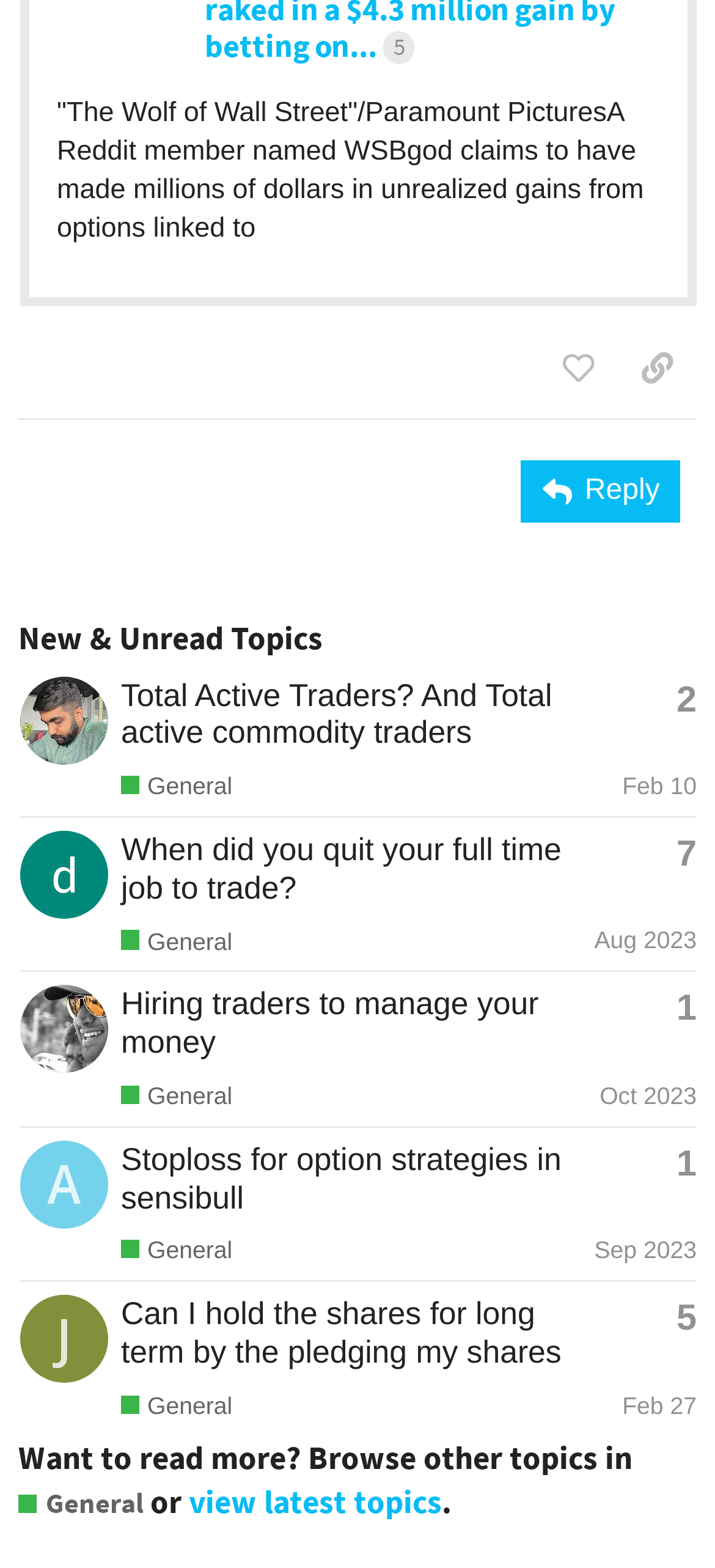Please identify the bounding box coordinates of the element that needs to be clicked to perform the following instruction: "View latest topics".

[0.264, 0.946, 0.618, 0.971]